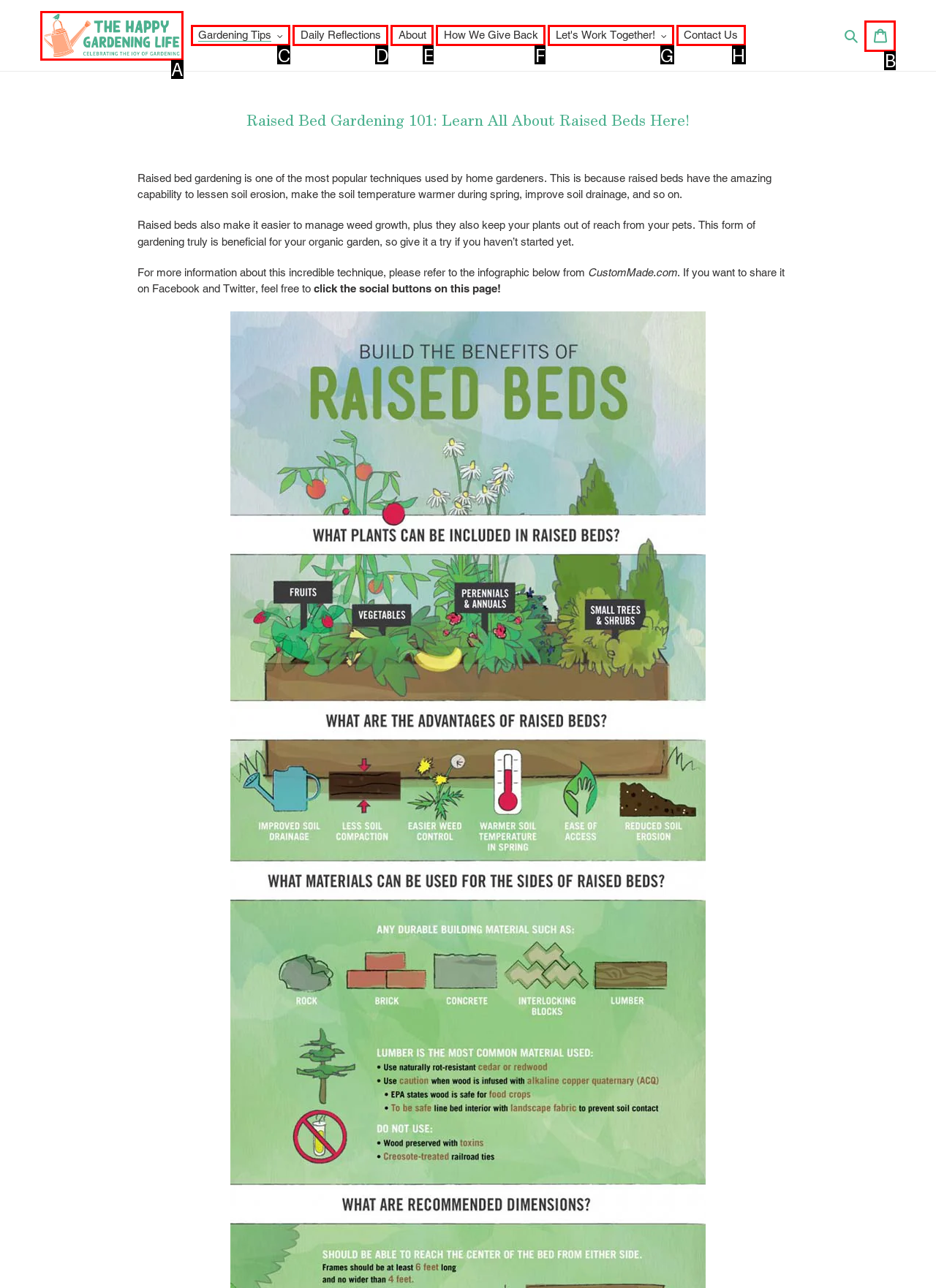Tell me which option I should click to complete the following task: View the 'Cart'
Answer with the option's letter from the given choices directly.

B